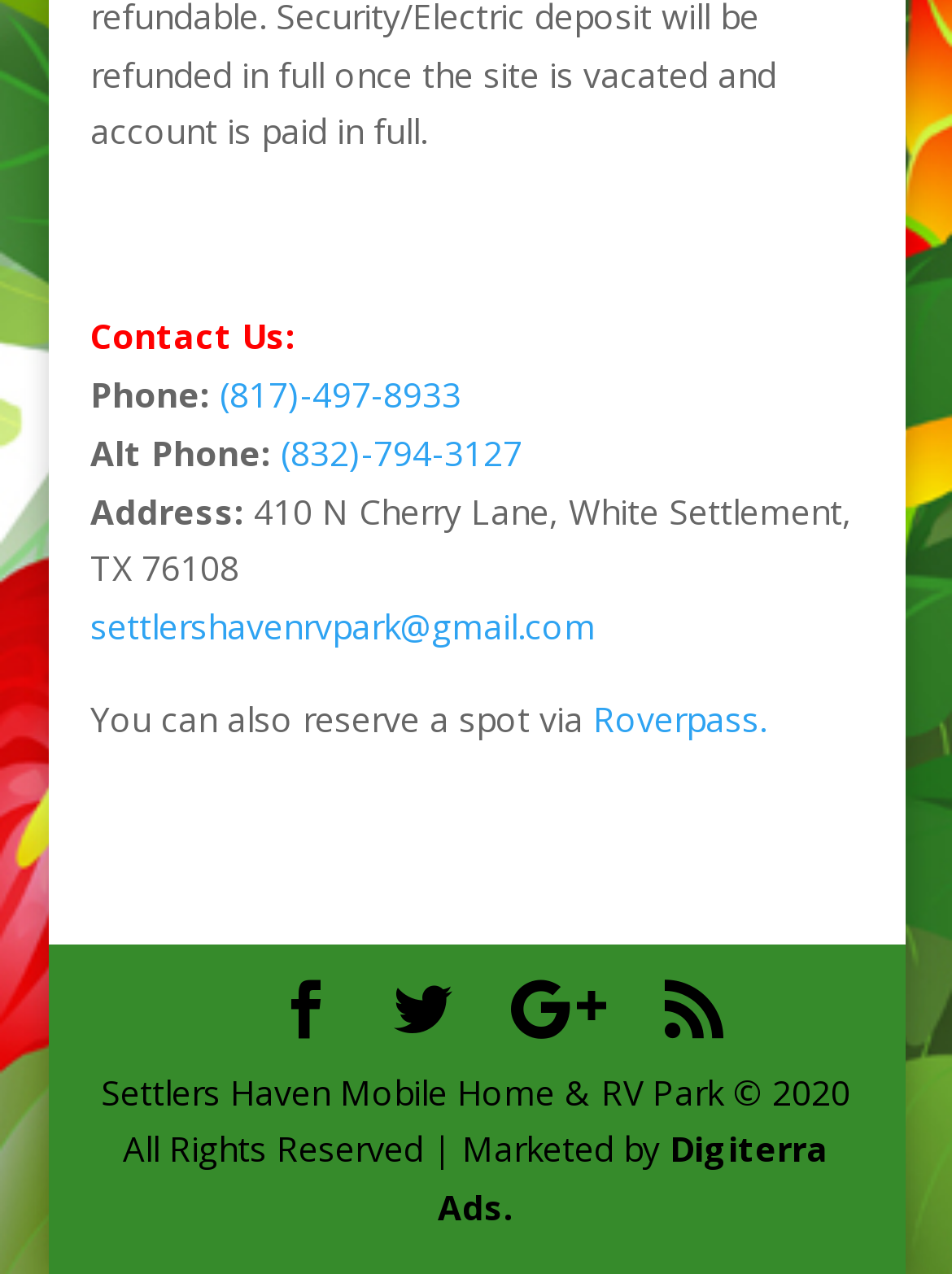Find and provide the bounding box coordinates for the UI element described with: "Get Involved".

None